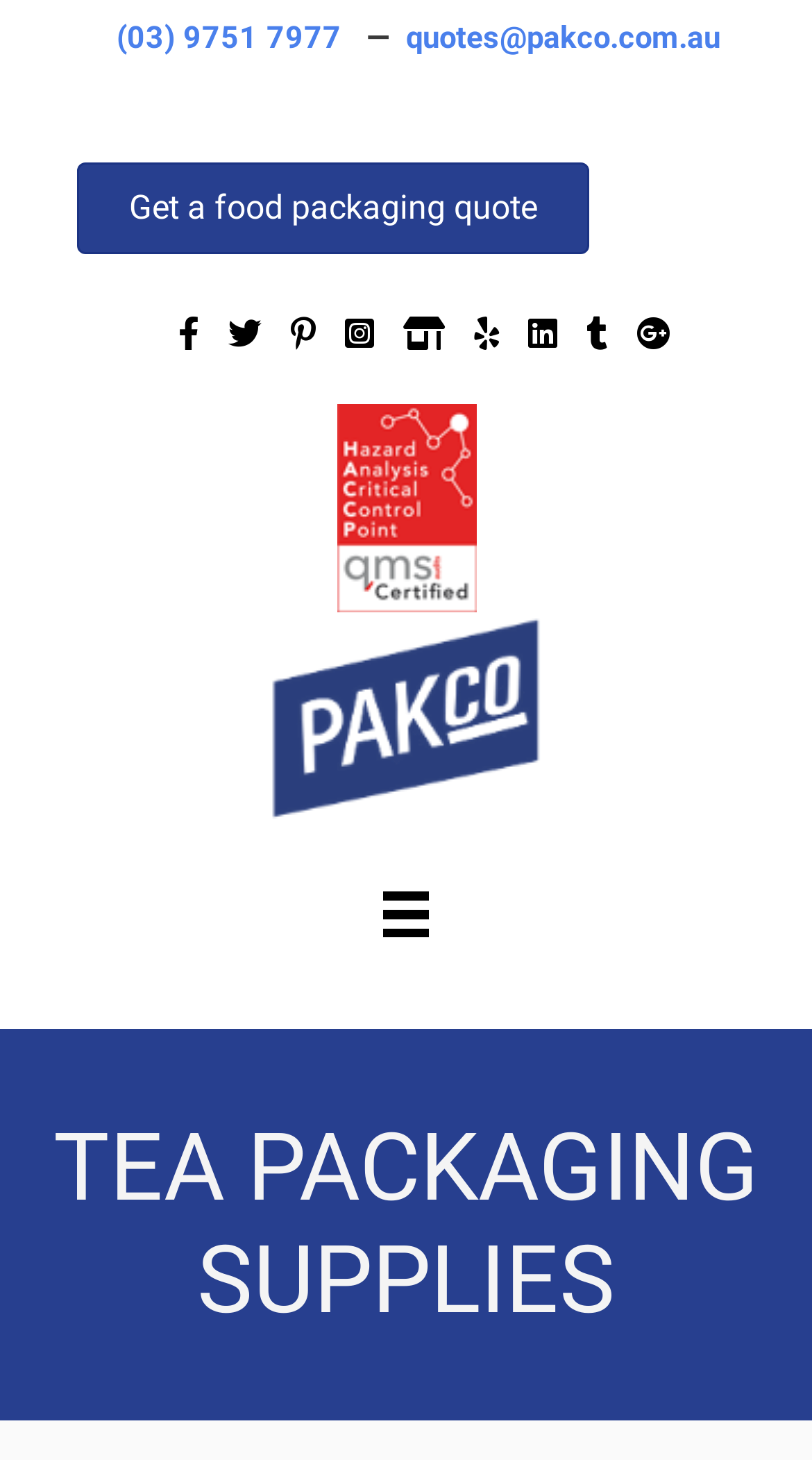Using the webpage screenshot and the element description alt="HACCP-Stacked_Full-Colour-header-image" title="HACCP-Stacked_Full-Colour-header-image", determine the bounding box coordinates. Specify the coordinates in the format (top-left x, top-left y, bottom-right x, bottom-right y) with values ranging from 0 to 1.

[0.414, 0.333, 0.586, 0.359]